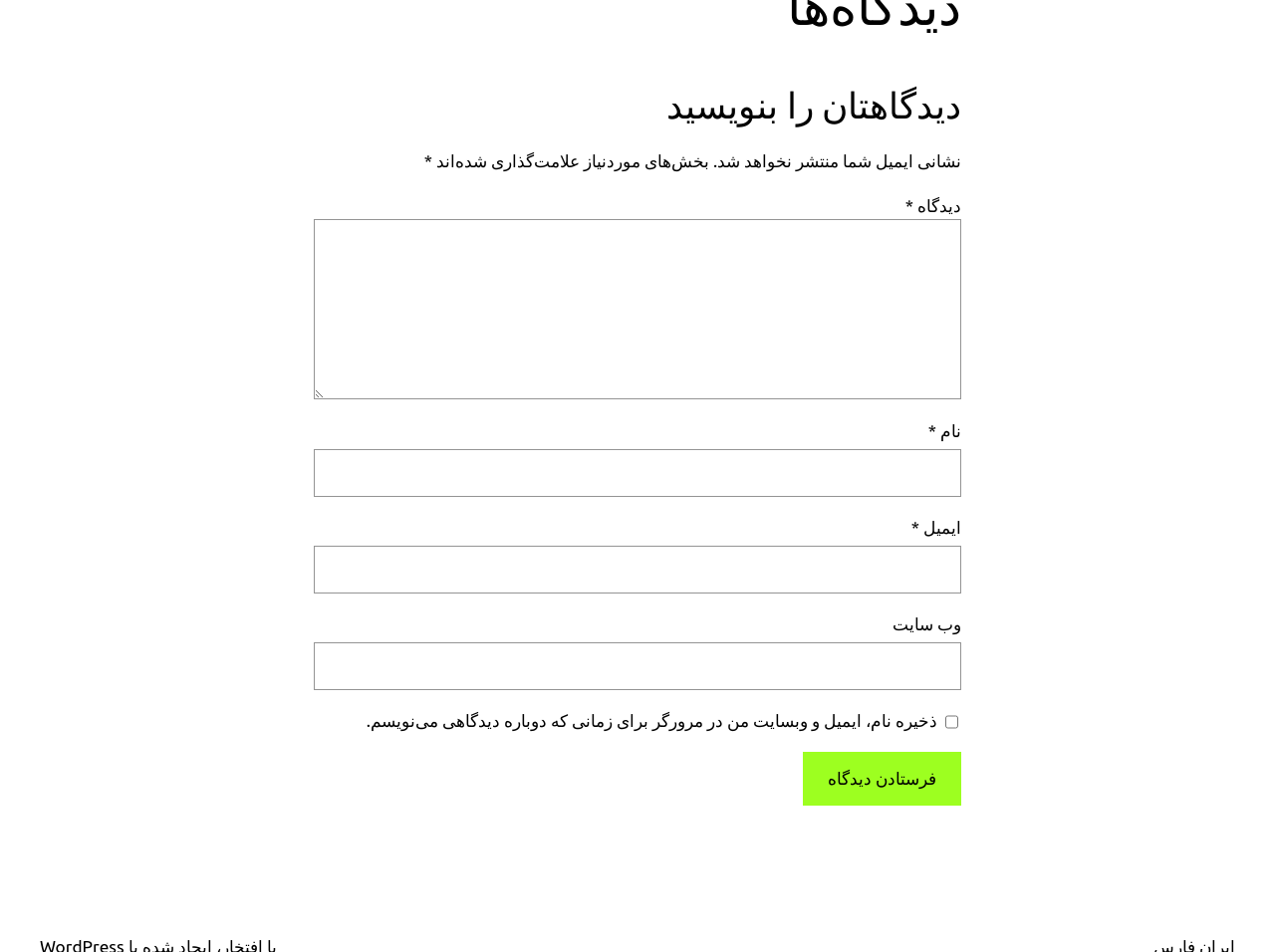Consider the image and give a detailed and elaborate answer to the question: 
How many input fields are there on the webpage?

There are five input fields on the webpage: one for the comment, one for the name, one for the email, one for the website, and a checkbox to save user data.